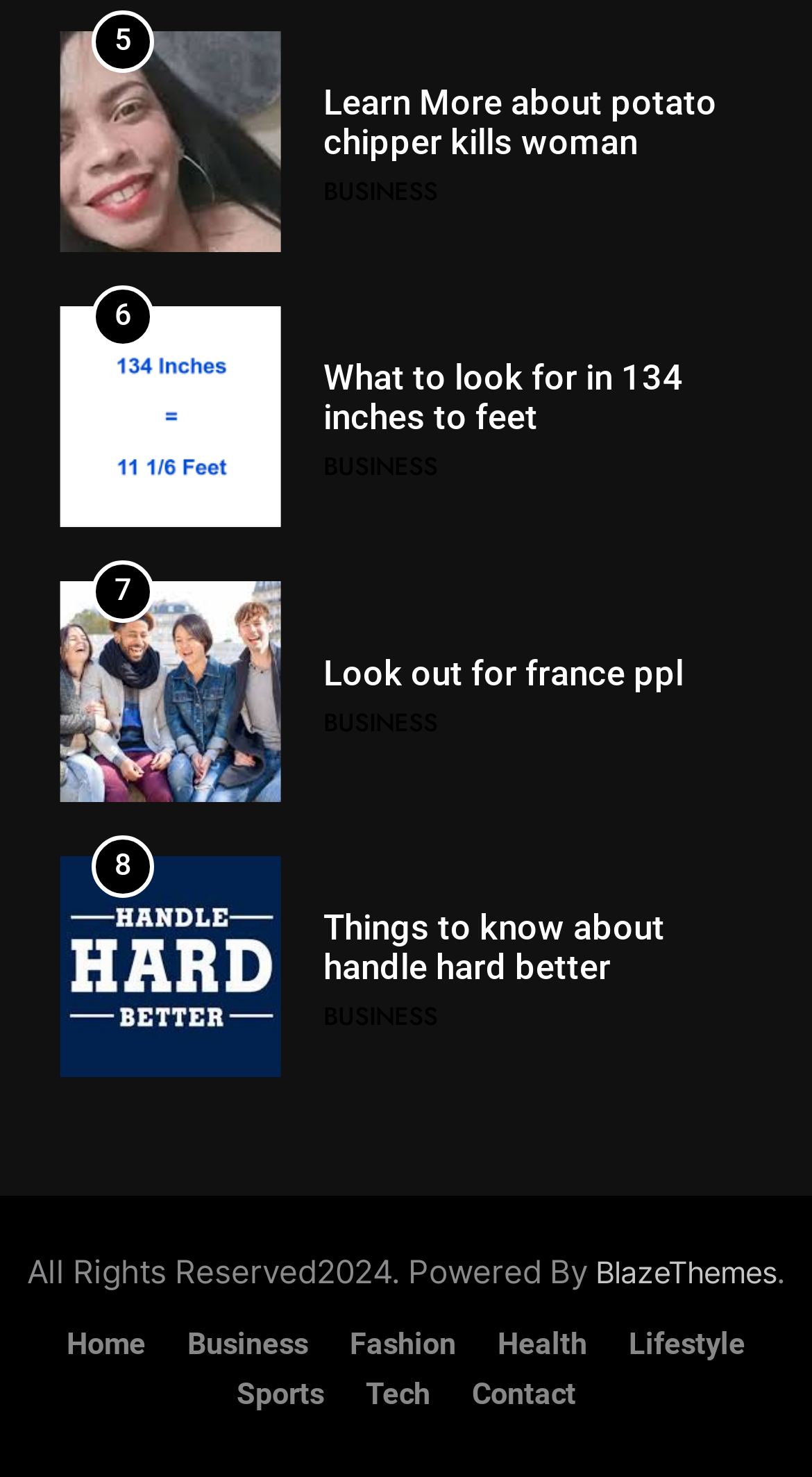Please identify the bounding box coordinates of the element I need to click to follow this instruction: "Visit the Home page".

[0.082, 0.898, 0.179, 0.922]